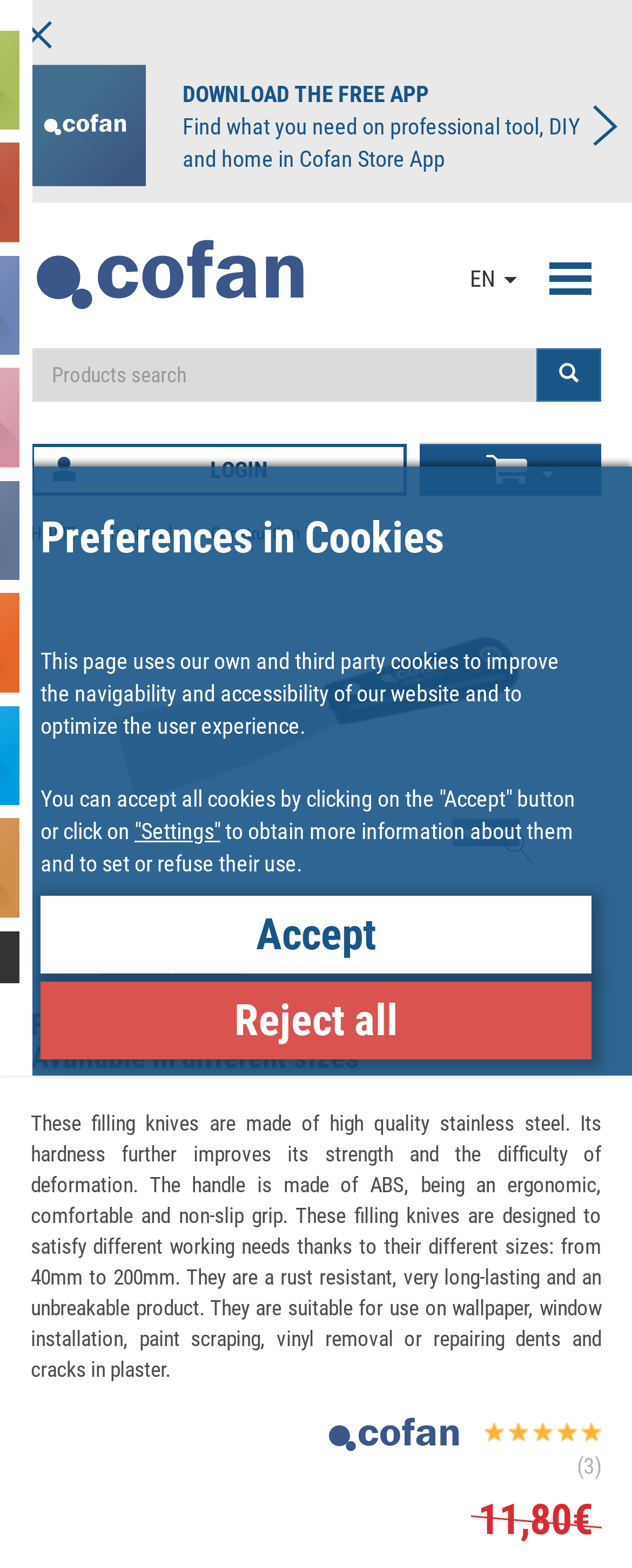Determine the bounding box of the UI element mentioned here: "alt="COFAN" title="COFAN"". The coordinates must be in the format [left, top, right, bottom] with values ranging from 0 to 1.

[0.049, 0.003, 0.49, 0.071]